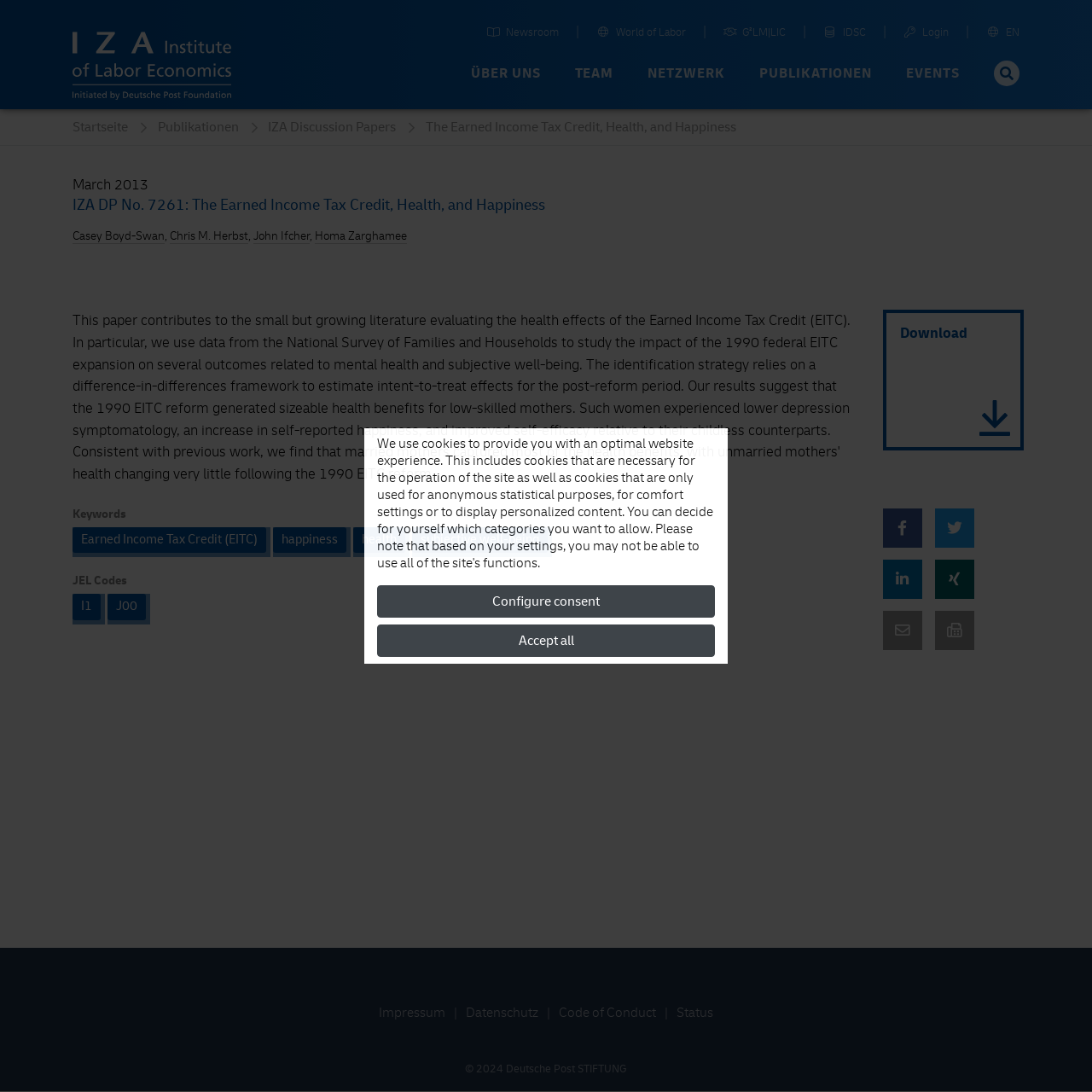What is the name of the institute?
From the screenshot, supply a one-word or short-phrase answer.

IZA